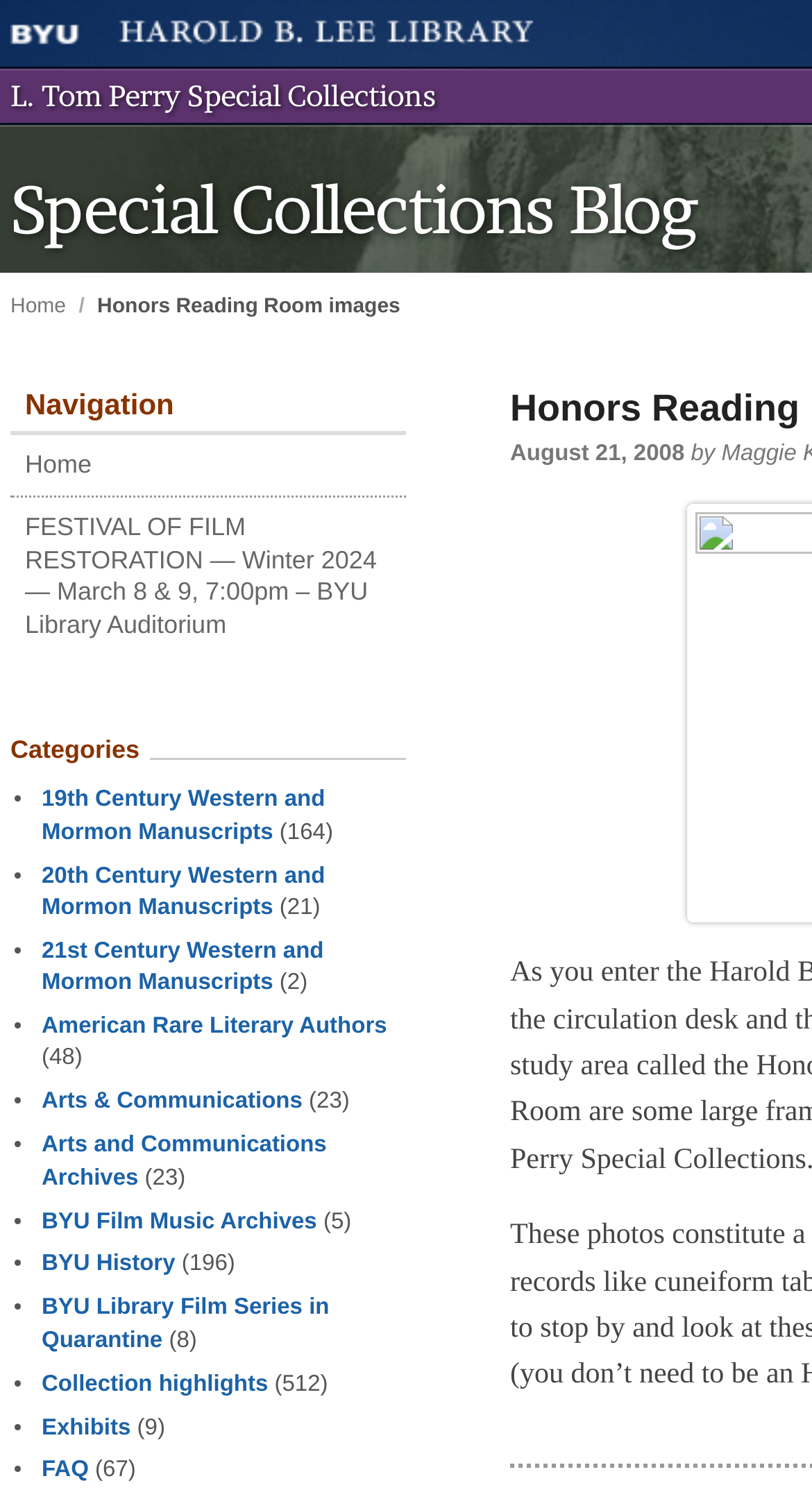What is the name of the festival mentioned on the webpage?
Please answer the question with as much detail as possible using the screenshot.

I found the answer by looking at the link with the text 'FESTIVAL OF FILM RESTORATION — Winter 2024 — March 8 & 9, 7:00pm – BYU Library Auditorium' which is located under the 'Navigation' heading.